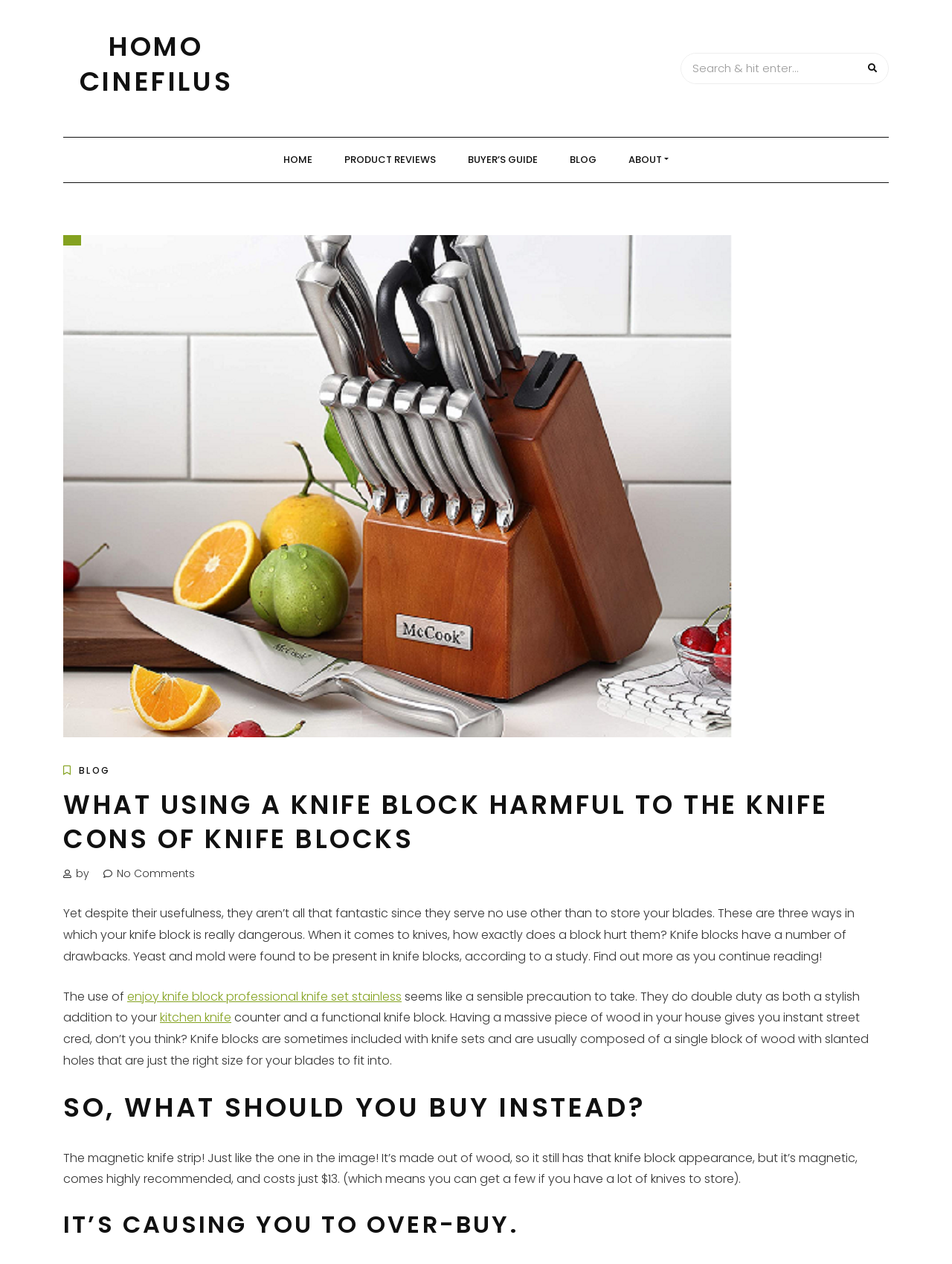Produce a meticulous description of the webpage.

This webpage is about the cons of using a knife block, with a focus on the potential harm it can cause to knives. At the top, there is a heading "HOMO CINEFILUS" and a search bar with a magnifying glass icon on the right side. Below the search bar, there are five links: "HOME", "PRODUCT REVIEWS", "BUYER'S GUIDE", "BLOG", and "ABOUT".

On the left side, there is a large image related to the topic, taking up most of the vertical space. To the right of the image, there is a heading "WHAT USING A KNIFE BLOCK HARMFUL TO THE KNIFE CONS OF KNIFE BLOCKS" followed by a brief introduction to the topic. The introduction mentions that despite their usefulness, knife blocks are not fantastic and can be harmful to knives.

Below the introduction, there are several paragraphs of text discussing the drawbacks of knife blocks, including the presence of yeast and mold, and how they can cause harm to knives. The text also mentions alternative options, such as a magnetic knife strip, which is recommended as a better solution.

Throughout the text, there are links to related topics, such as "enjoy knife block professional knife set stainless" and "kitchen knife". There are also headings that break up the content, including "SO, WHAT SHOULD YOU BUY INSTEAD?" and "IT’S CAUSING YOU TO OVER-BUY."